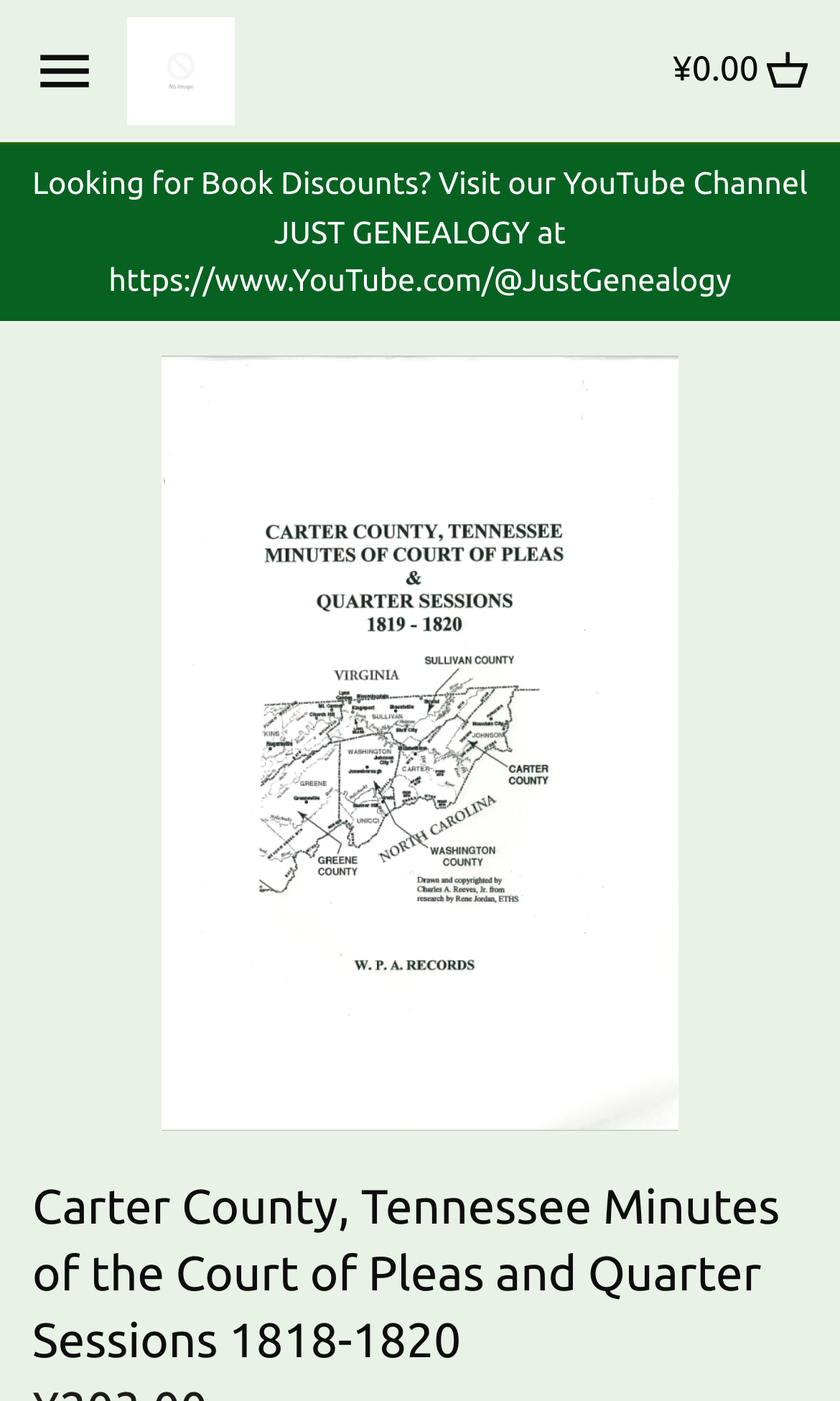Please locate the bounding box coordinates of the element that needs to be clicked to achieve the following instruction: "Open navigation". The coordinates should be four float numbers between 0 and 1, i.e., [left, top, right, bottom].

[0.038, 0.028, 0.115, 0.074]